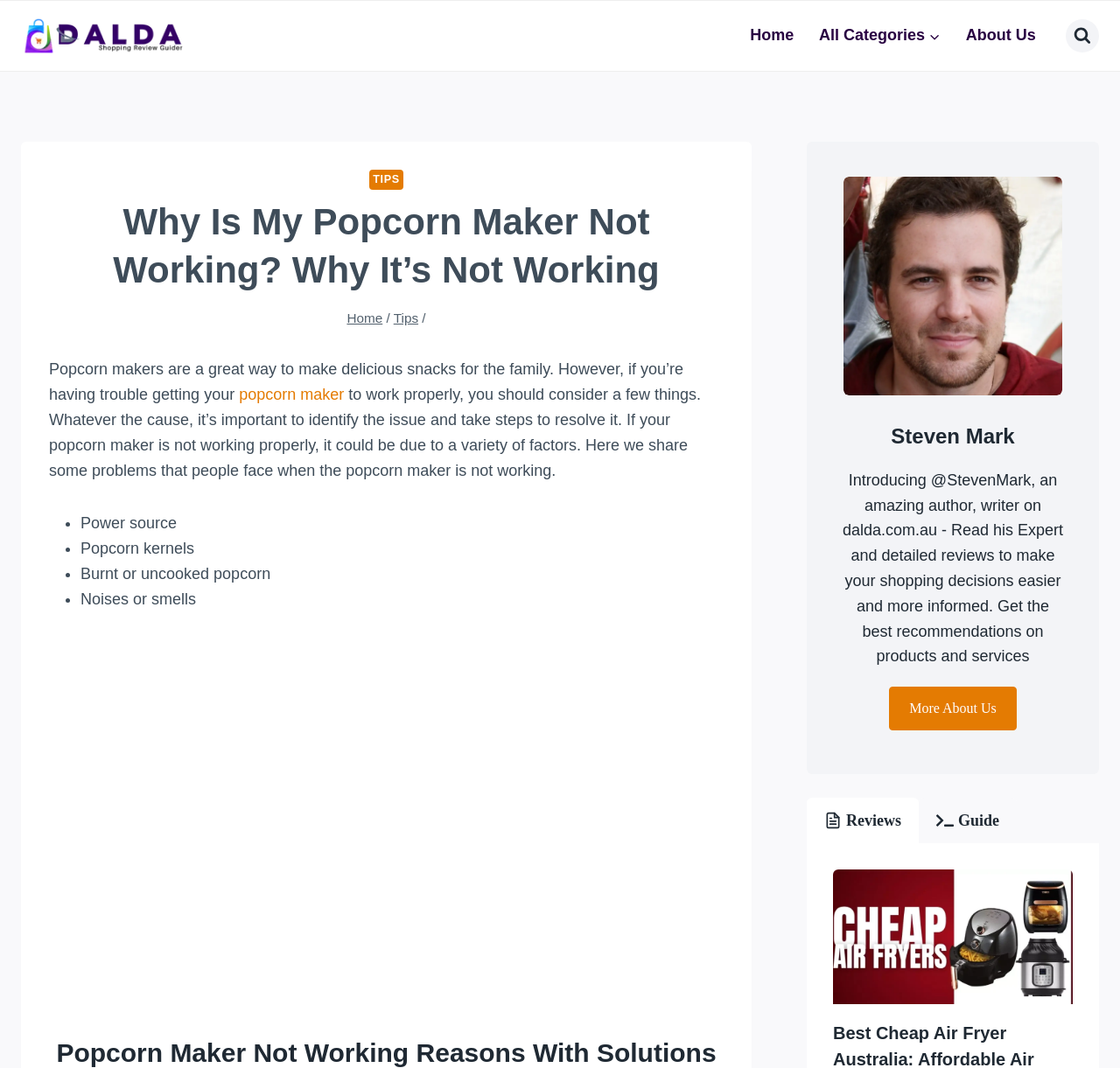What is the name of the author? Look at the image and give a one-word or short phrase answer.

Steven Mark